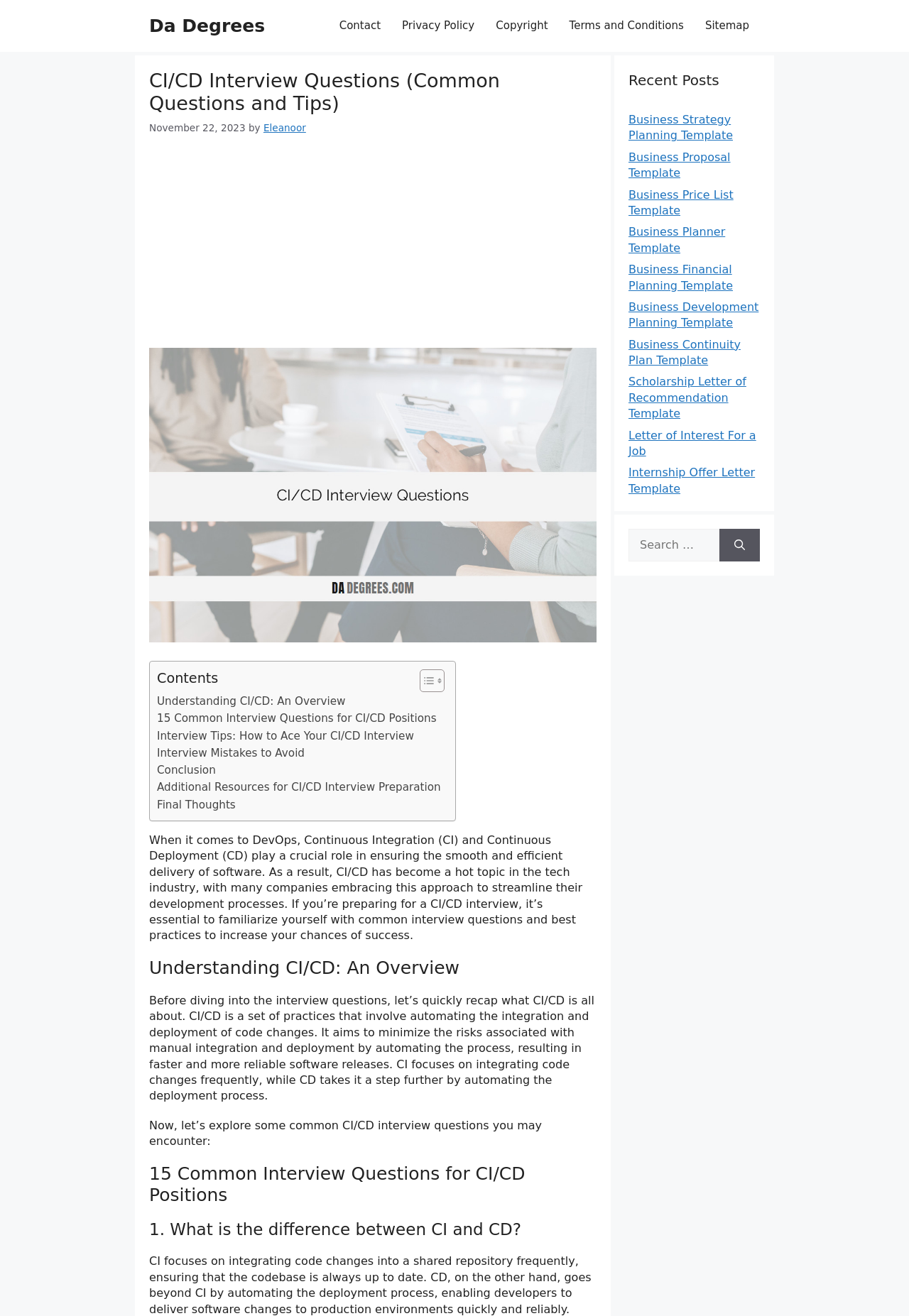Locate and extract the headline of this webpage.

CI/CD Interview Questions (Common Questions and Tips)